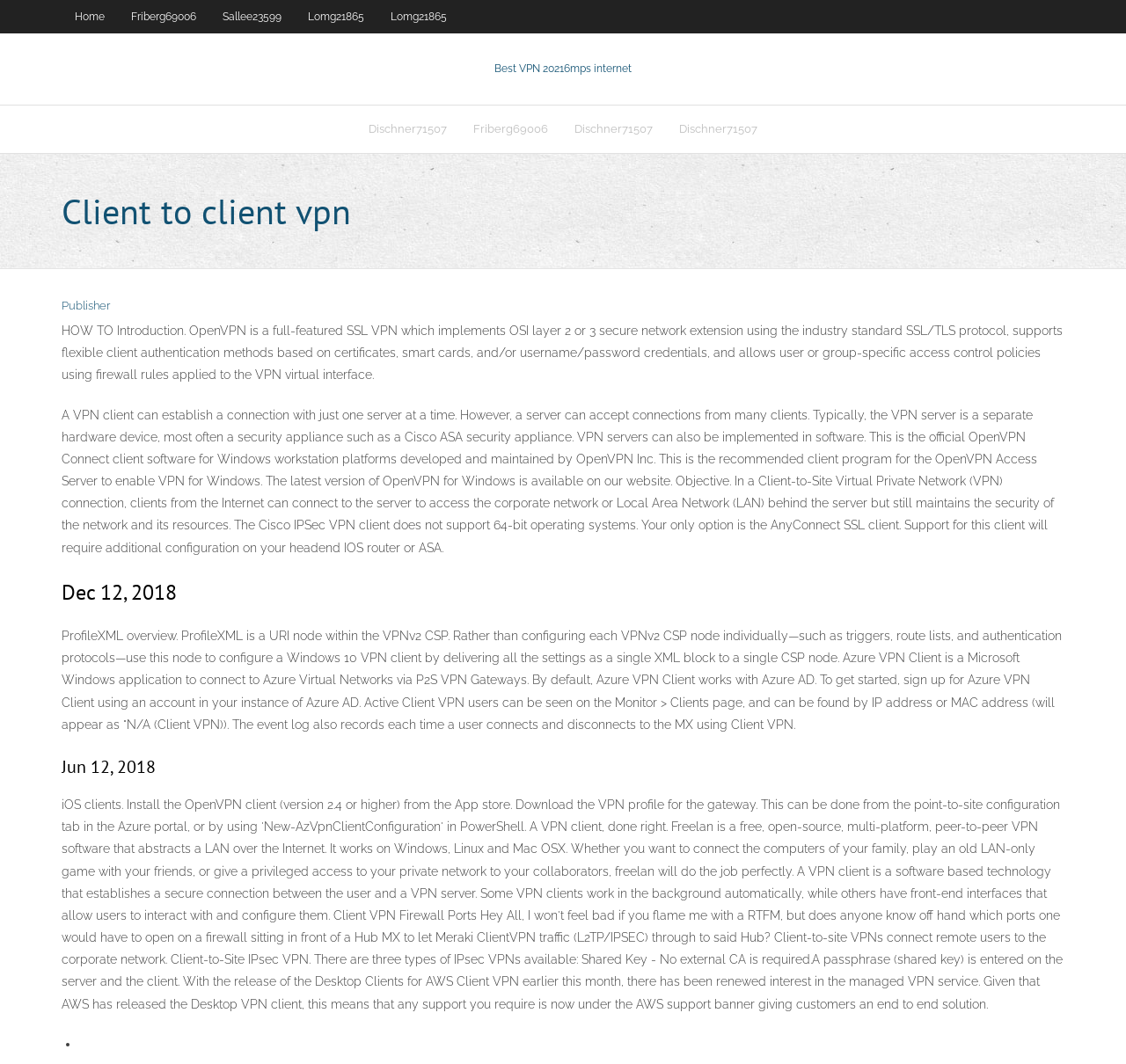Locate the bounding box coordinates of the area that needs to be clicked to fulfill the following instruction: "Click on Dischner71507". The coordinates should be in the format of four float numbers between 0 and 1, namely [left, top, right, bottom].

[0.316, 0.099, 0.409, 0.143]